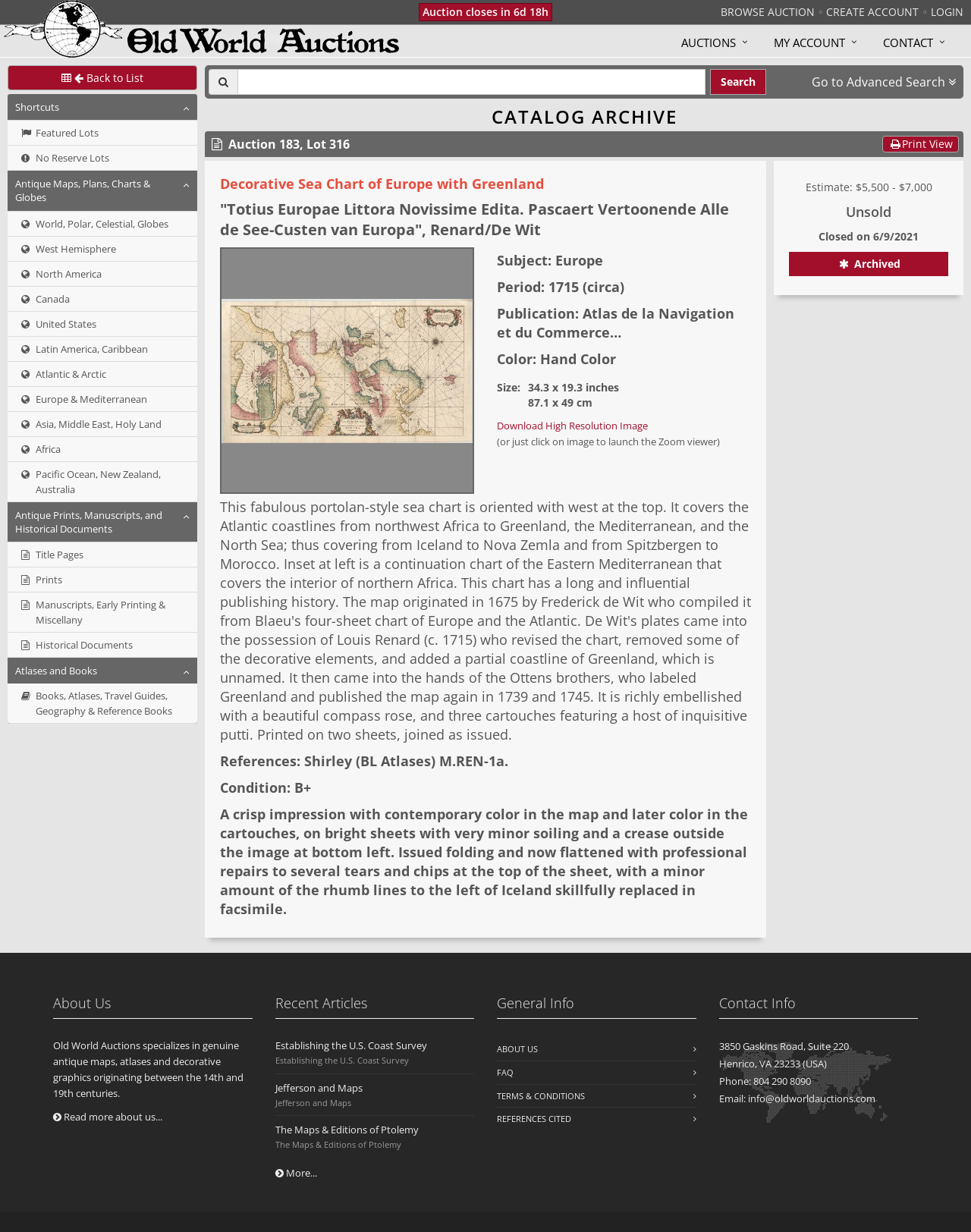Determine the bounding box coordinates of the clickable region to execute the instruction: "Search for antique maps". The coordinates should be four float numbers between 0 and 1, denoted as [left, top, right, bottom].

[0.245, 0.056, 0.727, 0.077]